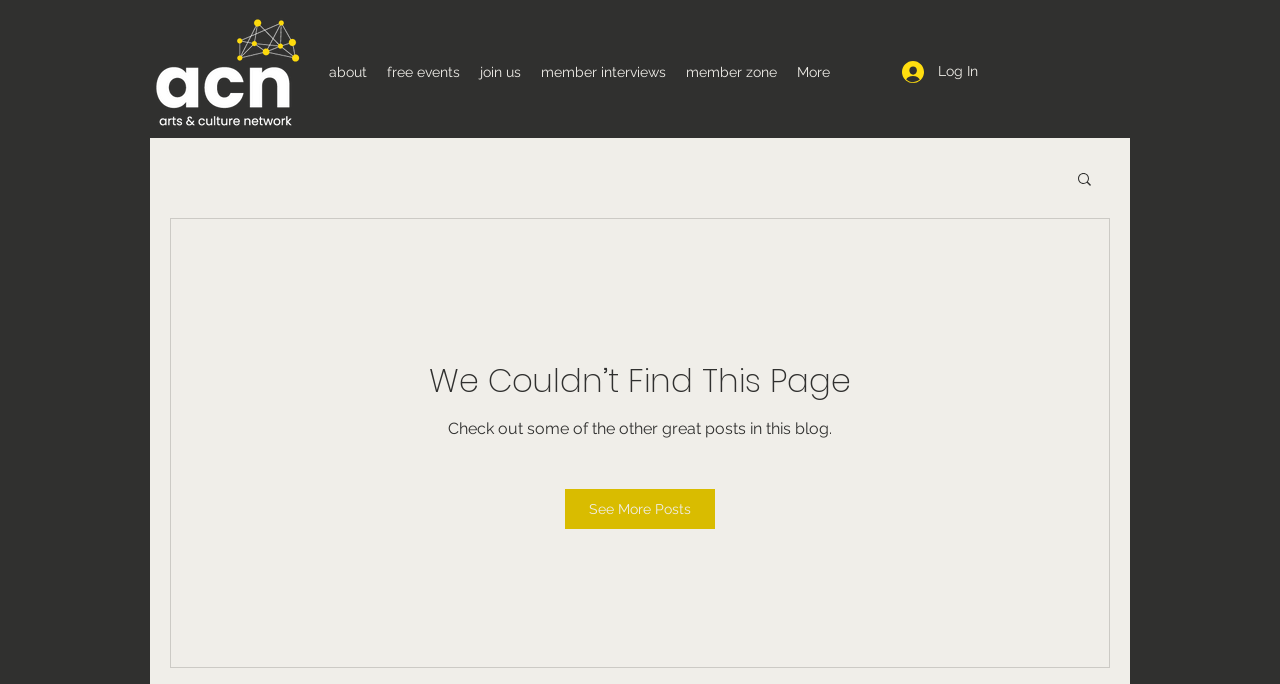What is the text of the first link on the page?
Using the visual information, reply with a single word or short phrase.

Mark Walmsley - Arts and Culture Network